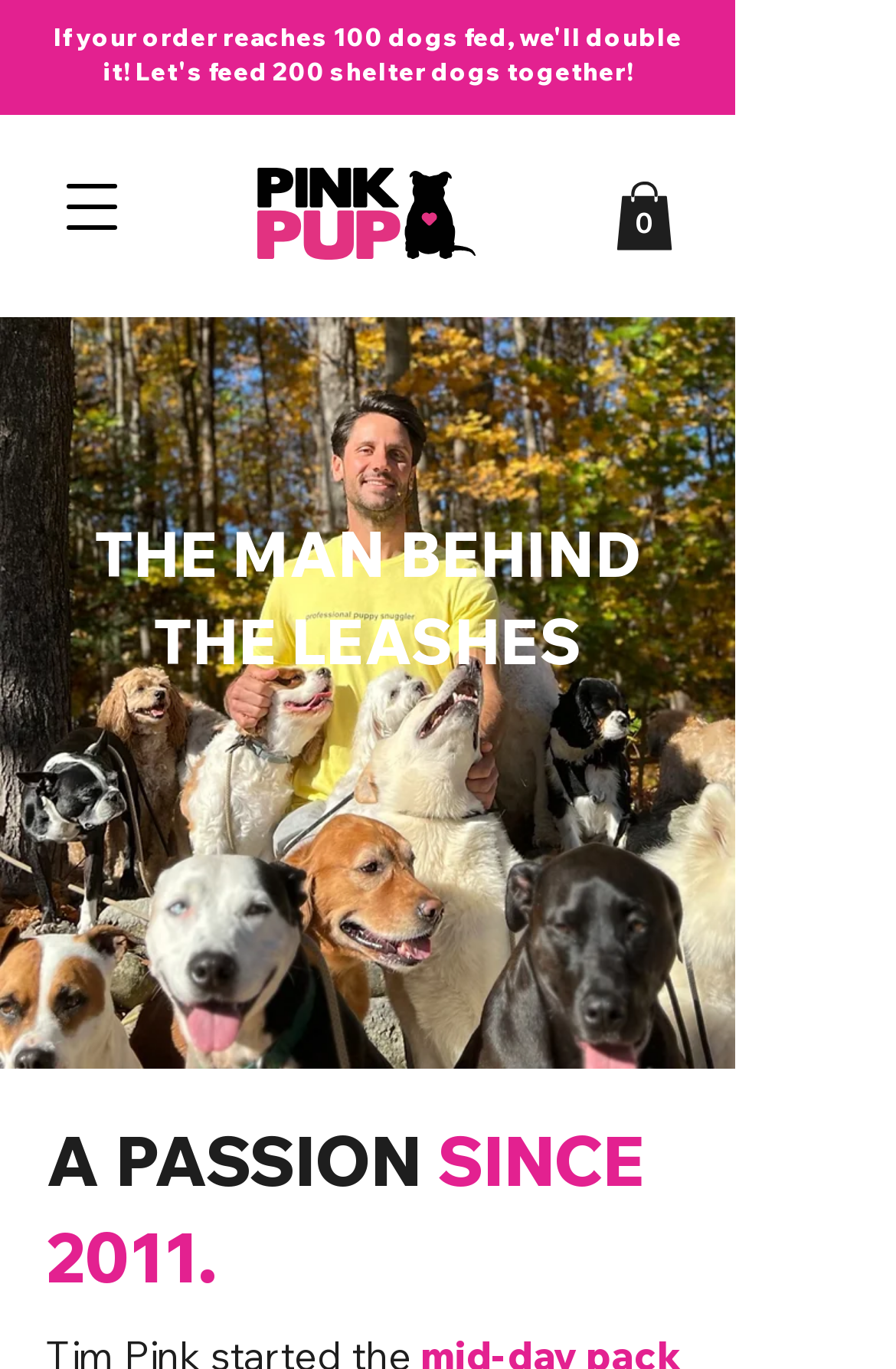With reference to the screenshot, provide a detailed response to the question below:
Where is Pink Pup located?

The answer can be found in the image description 'Tim posing with the Pink Pup pack during a pack walk in Saratoga Springs New York', which suggests that Pink Pup is located in Saratoga Springs, New York.